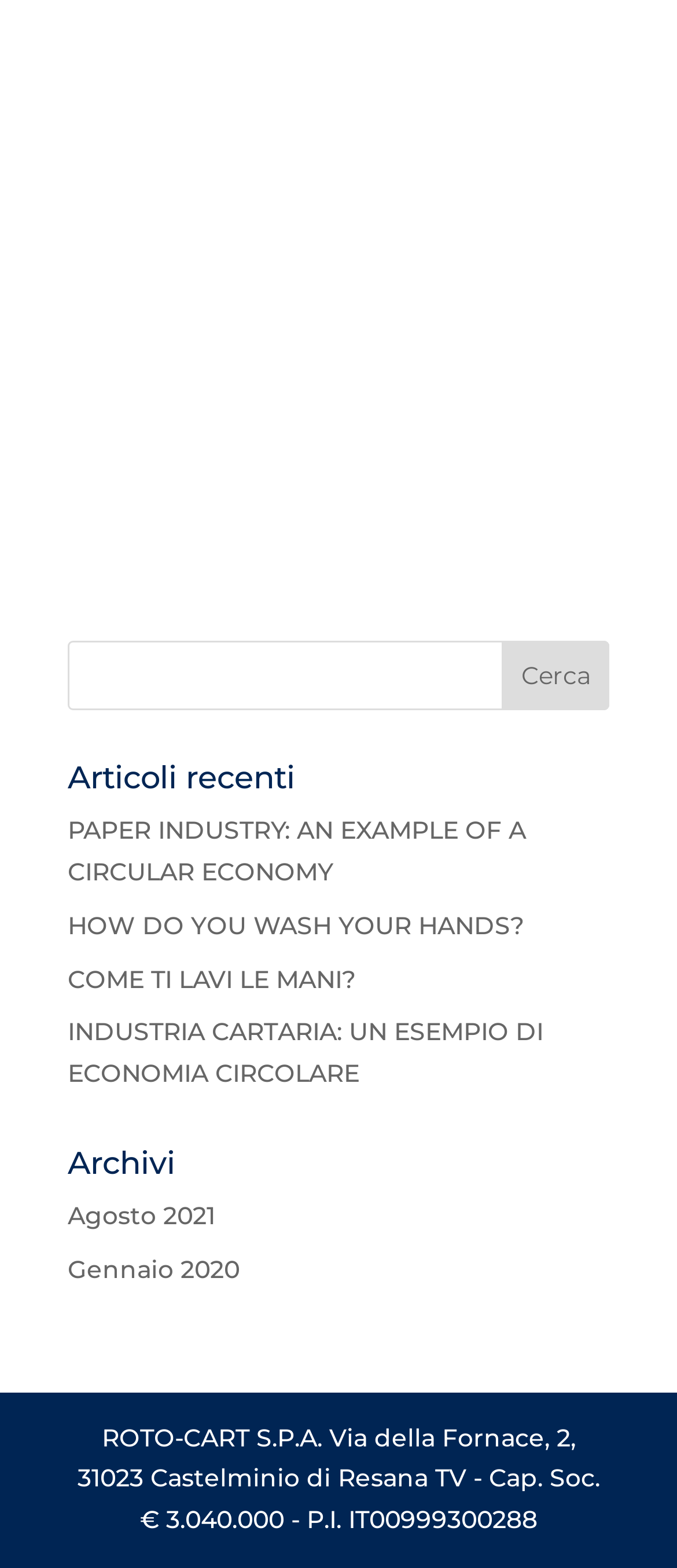Answer the question in one word or a short phrase:
How many archive links are there?

2